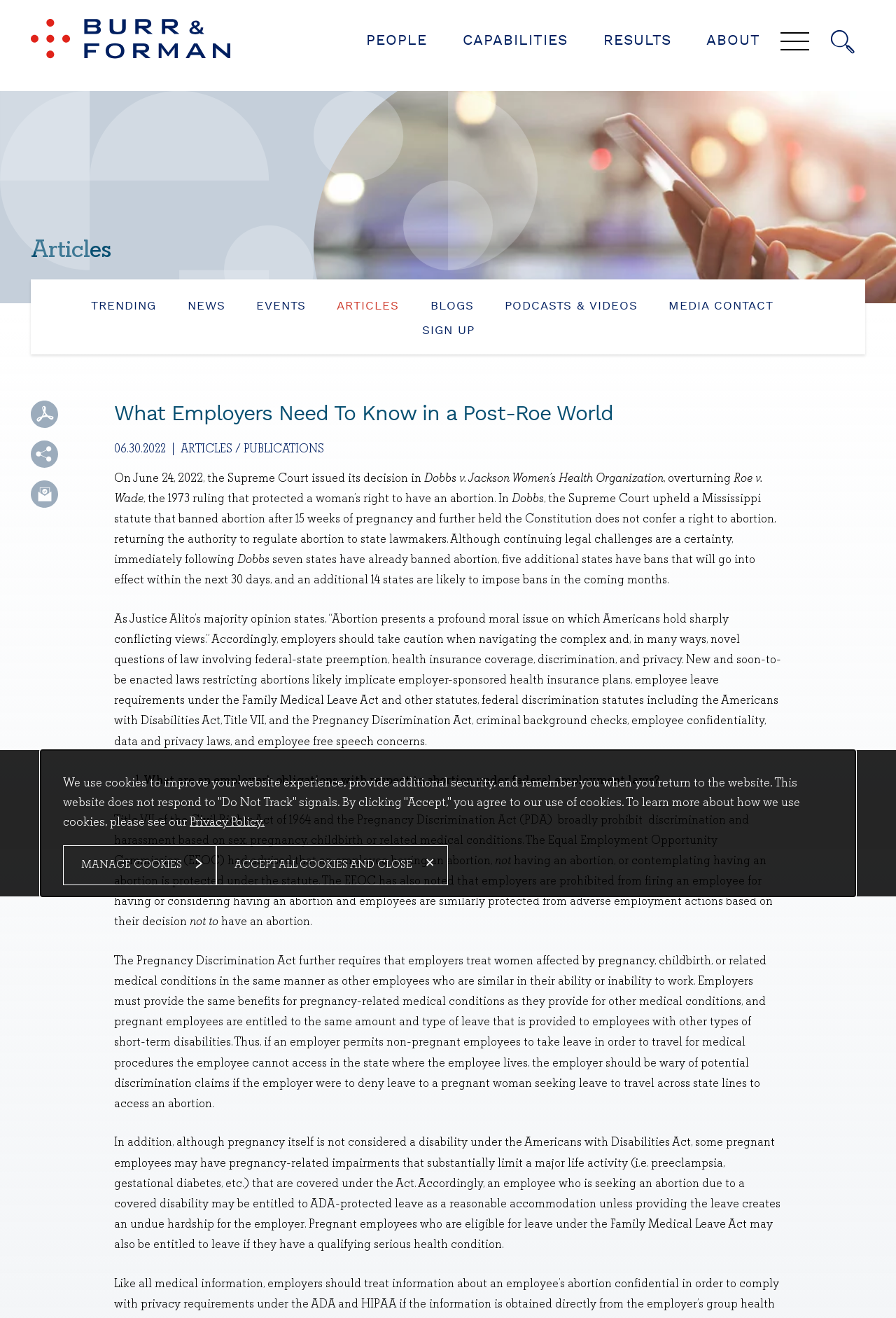What is the purpose of the article?
Refer to the image and give a detailed answer to the question.

The article appears to be written to provide guidance to employers on what they need to know in a post-Roe world, particularly with respect to abortion laws and their implications for employment. The article discusses various legal considerations and provides information on how employers can navigate these complex issues.